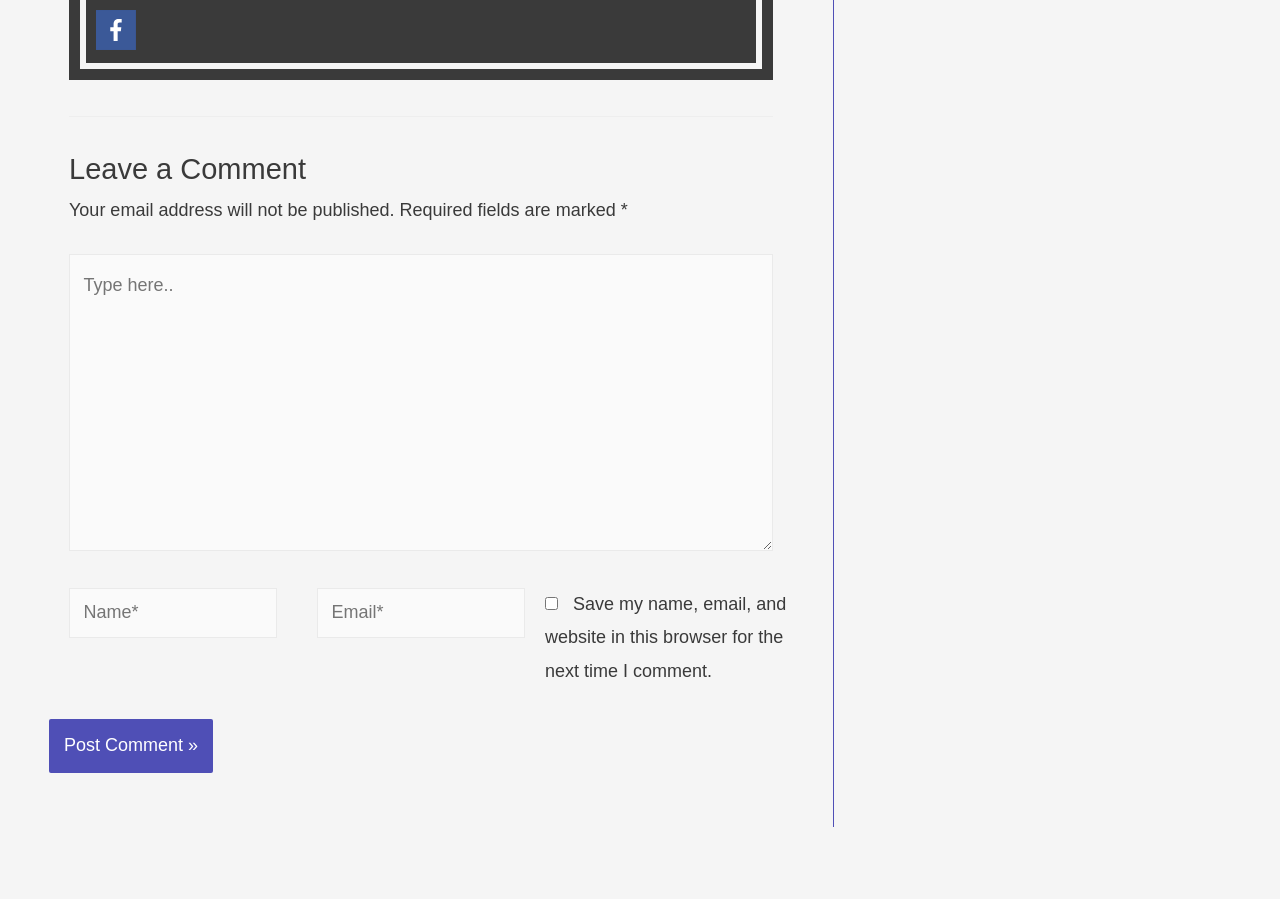Identify the bounding box of the UI element described as follows: "parent_node: Name* name="author" placeholder="Name*"". Provide the coordinates as four float numbers in the range of 0 to 1 [left, top, right, bottom].

[0.054, 0.654, 0.216, 0.709]